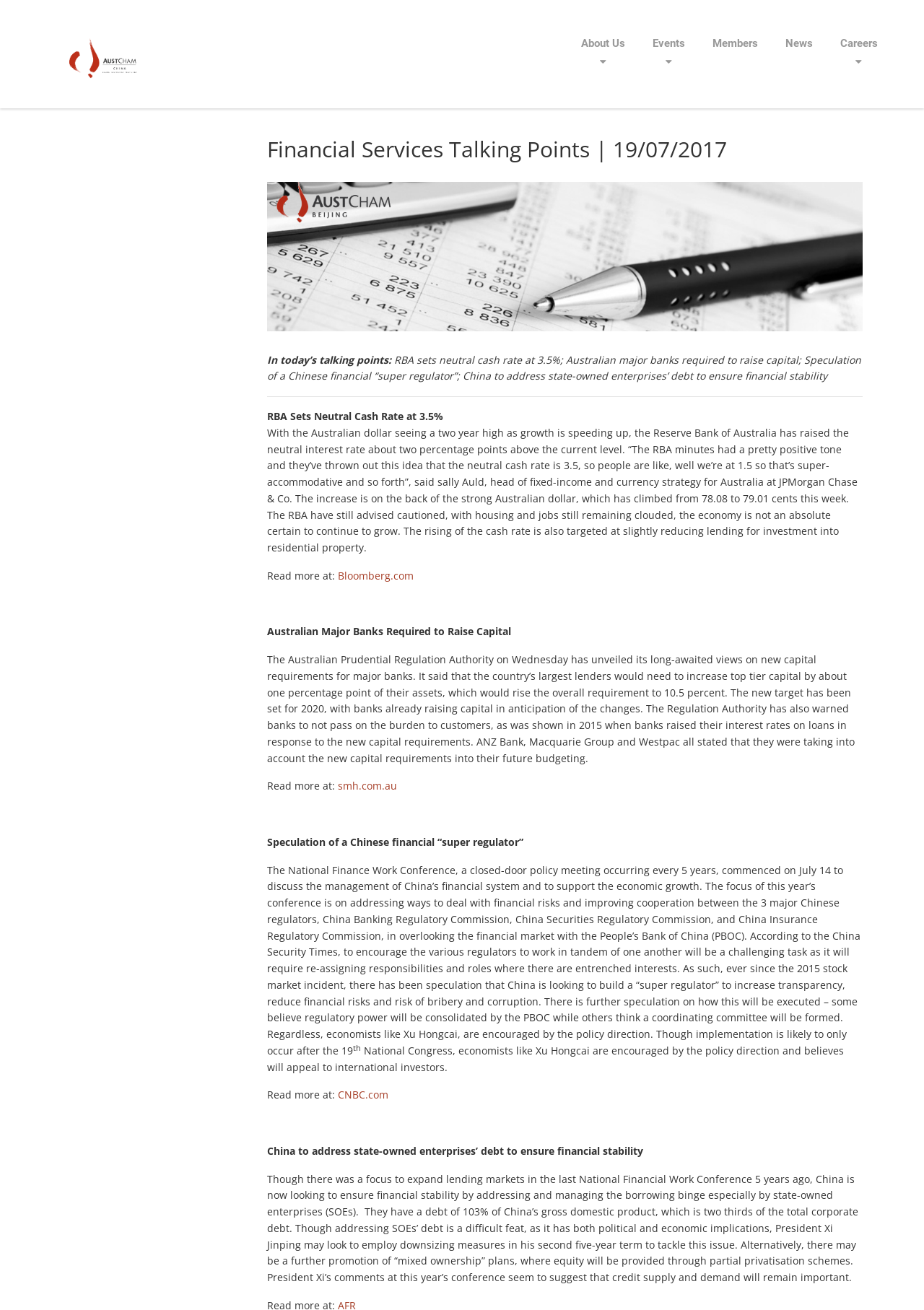Provide a short, one-word or phrase answer to the question below:
What is the topic of the first talking point?

RBA Sets Neutral Cash Rate at 3.5%